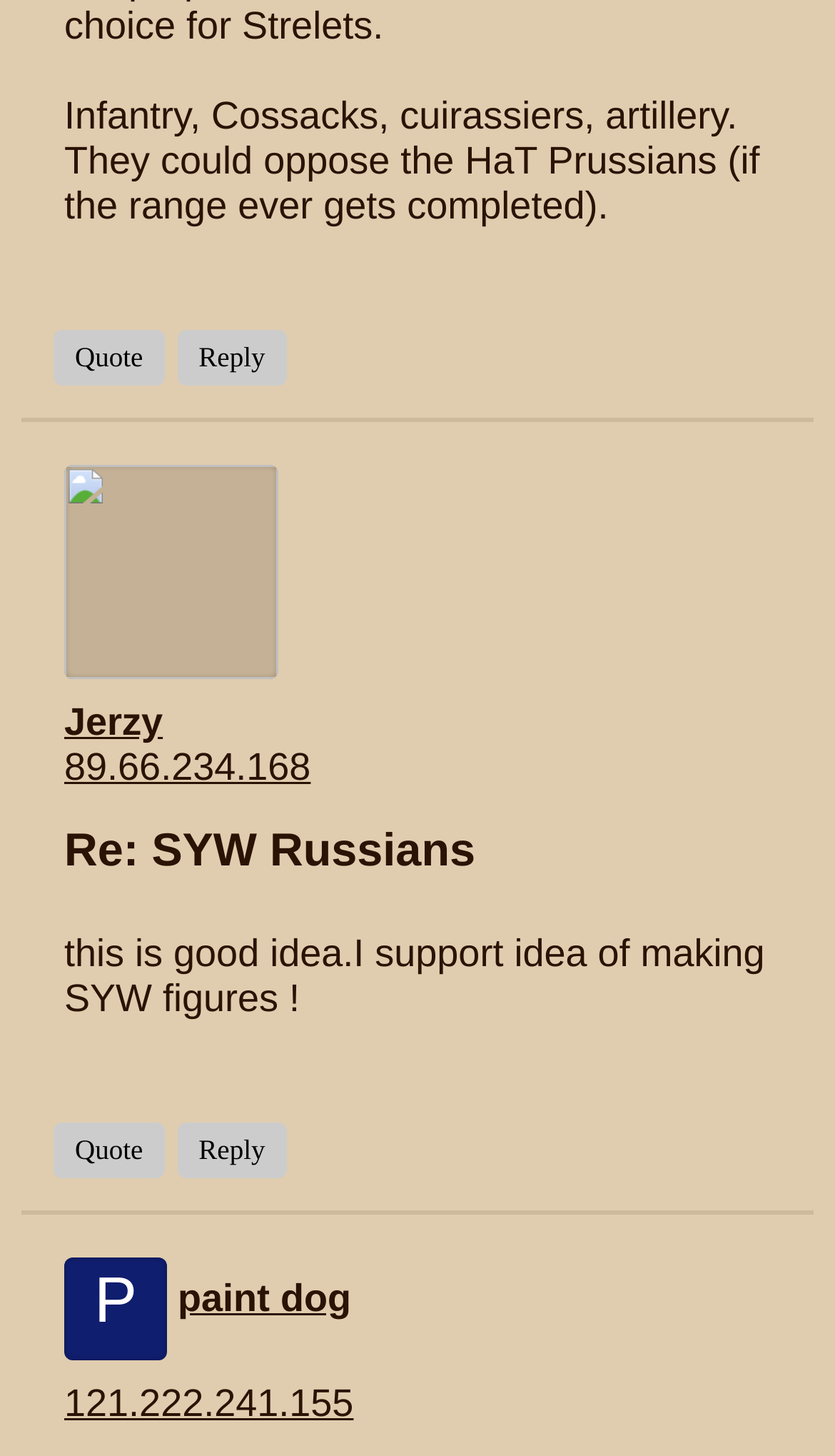Using the webpage screenshot, find the UI element described by Reply. Provide the bounding box coordinates in the format (top-left x, top-left y, bottom-right x, bottom-right y), ensuring all values are floating point numbers between 0 and 1.

[0.212, 0.771, 0.343, 0.809]